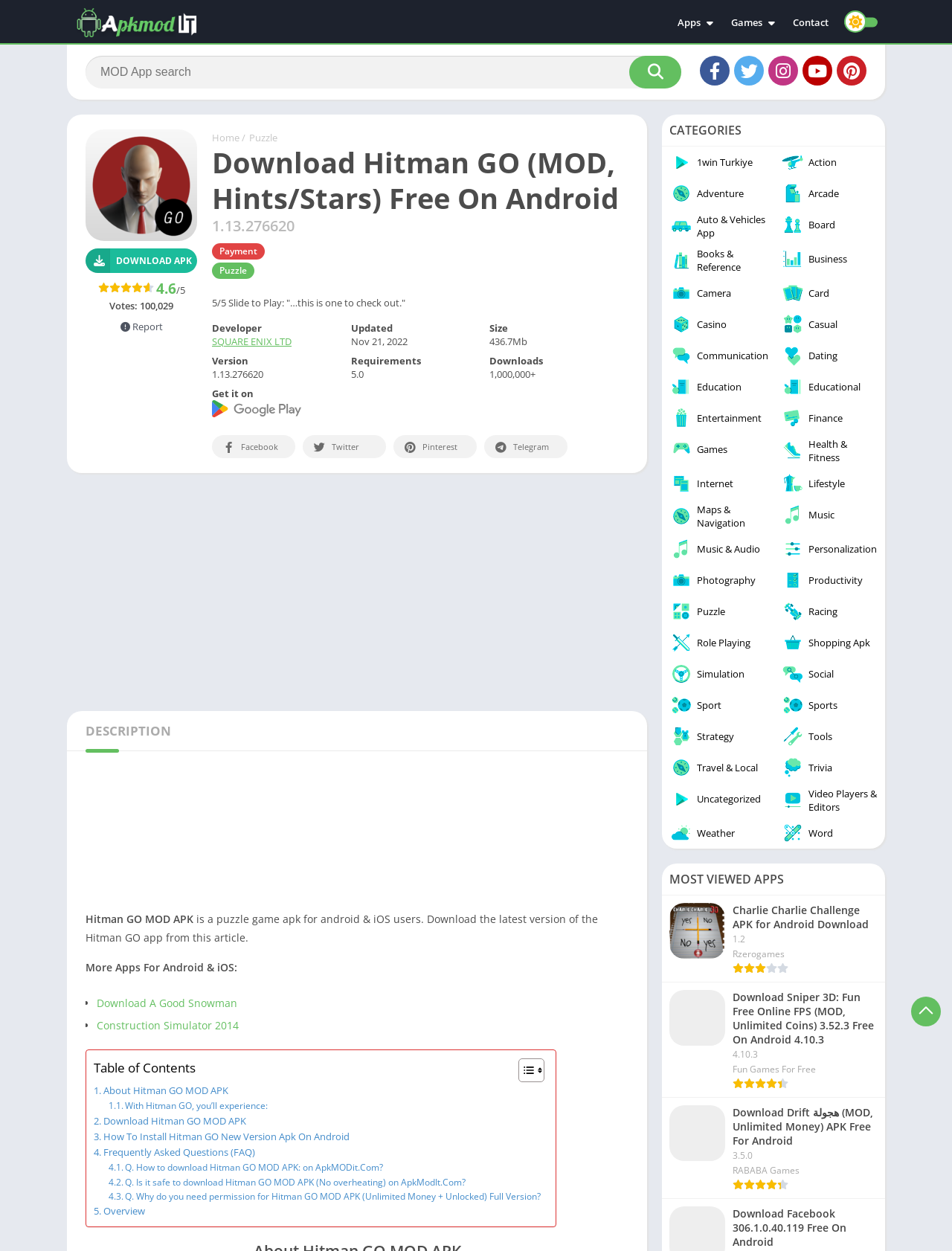Please specify the coordinates of the bounding box for the element that should be clicked to carry out this instruction: "Download Hitman GO MOD APK". The coordinates must be four float numbers between 0 and 1, formatted as [left, top, right, bottom].

[0.09, 0.199, 0.207, 0.218]